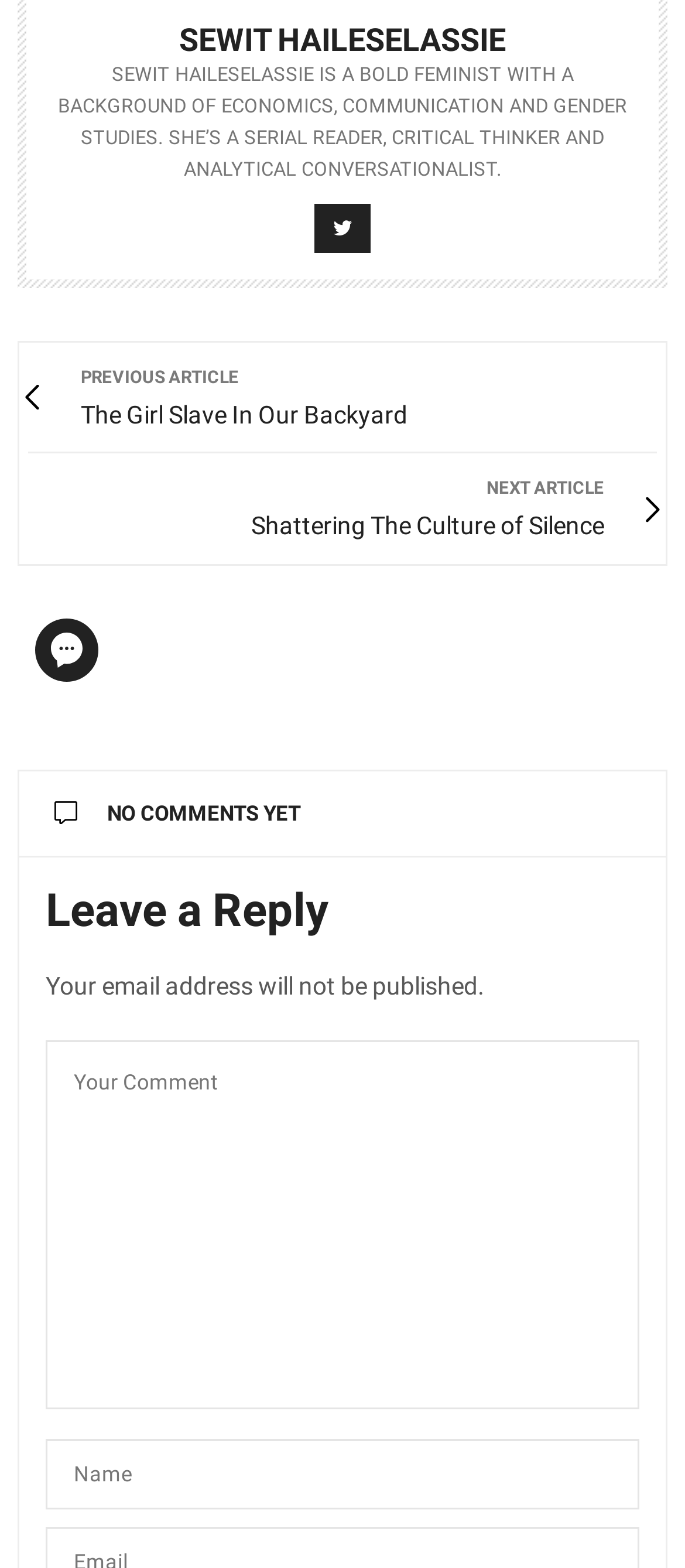Answer the question below using just one word or a short phrase: 
How many articles are adjacent to the current one?

2